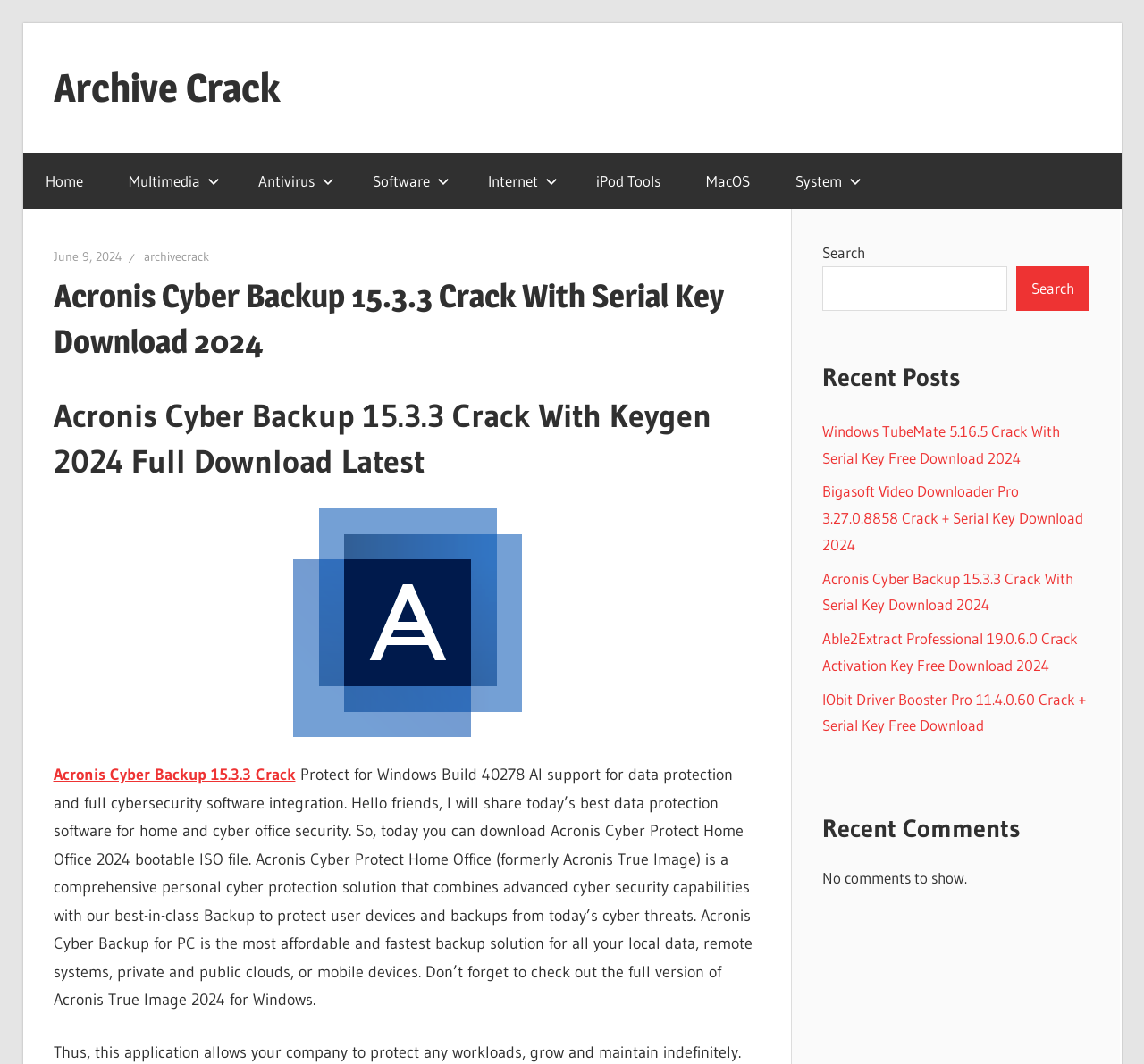Can you find and generate the webpage's heading?

Acronis Cyber Backup 15.3.3 Crack With Serial Key Download 2024